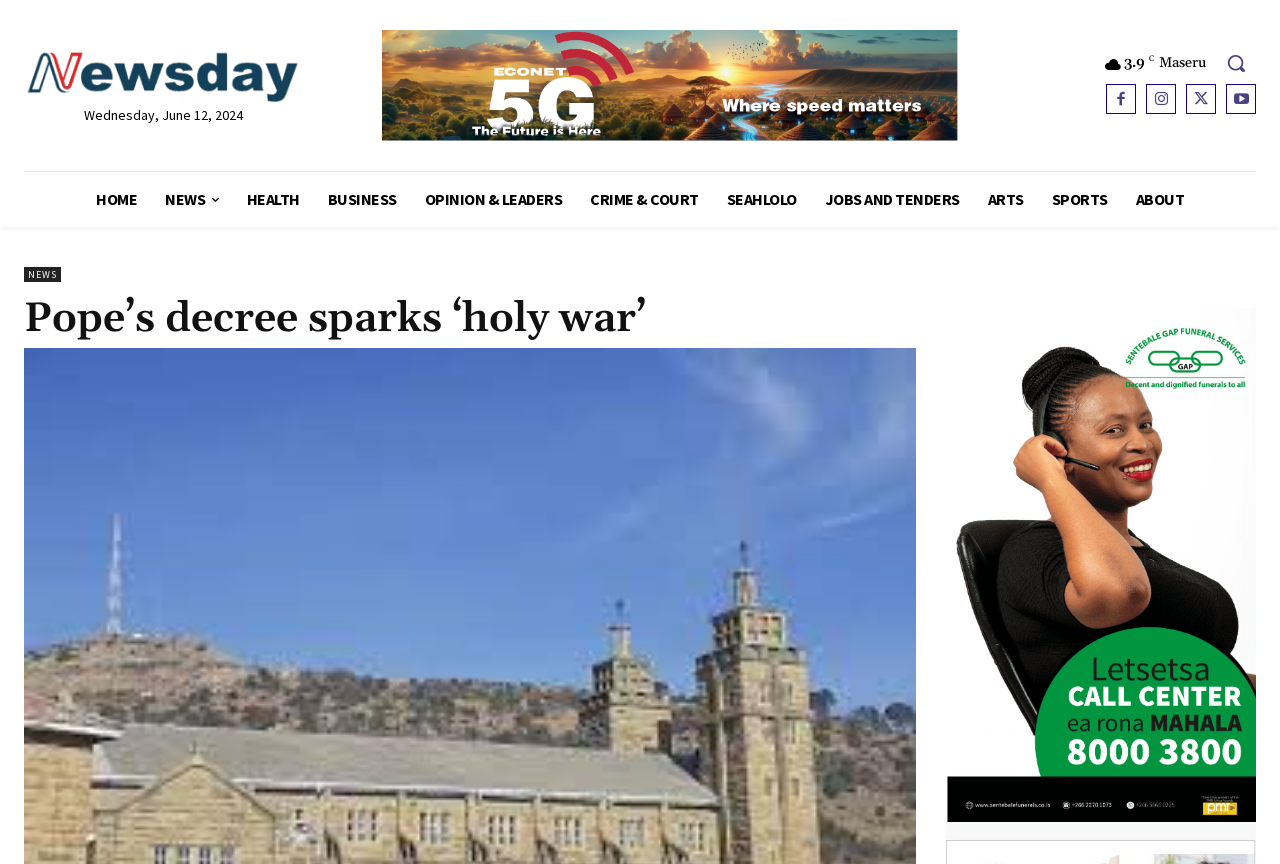What is the date displayed on the webpage?
Refer to the image and give a detailed answer to the question.

I found the date by looking at the StaticText element with the text 'Wednesday, June 12, 2024' which is located at the top of the webpage.